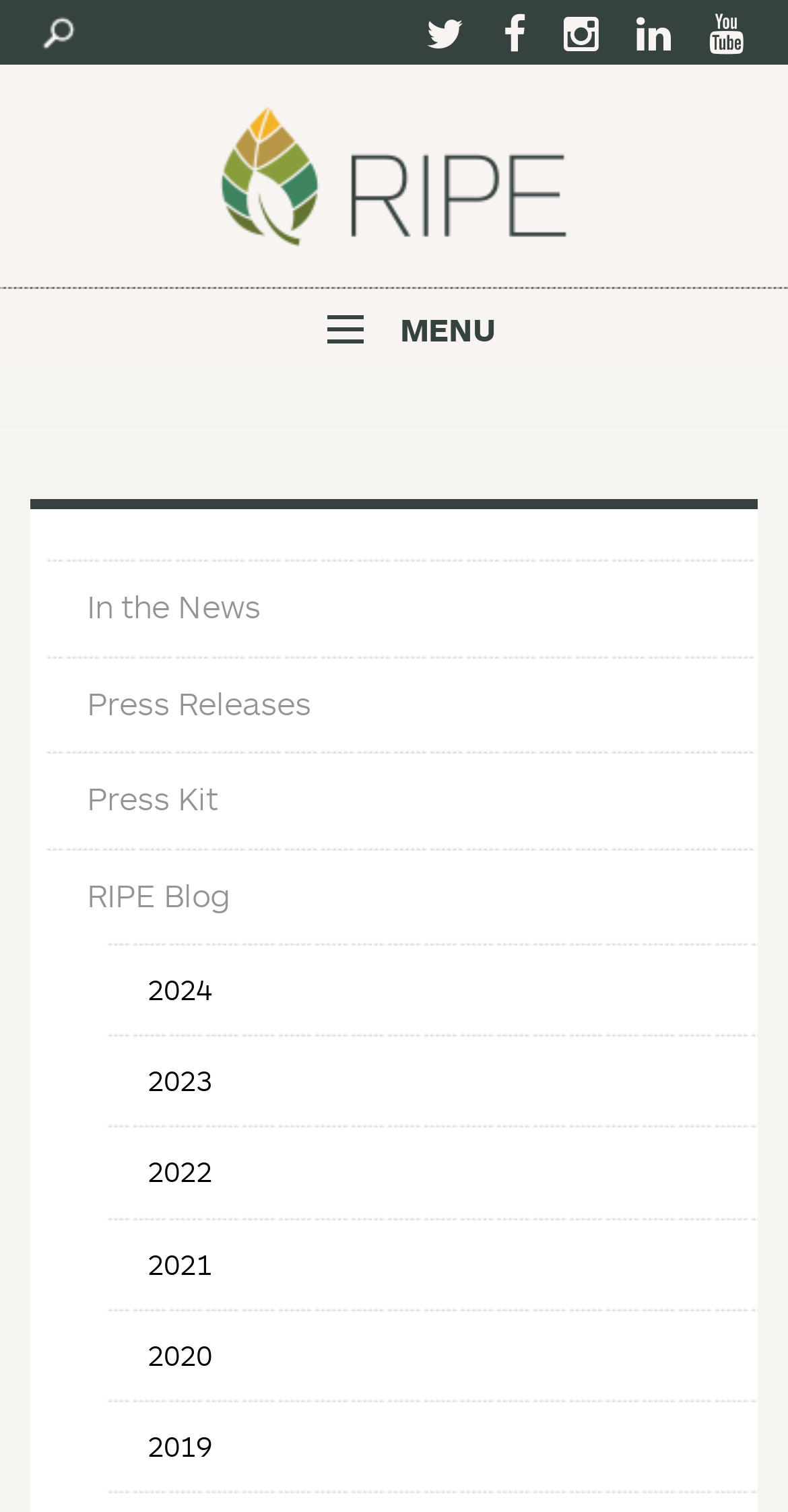Locate the bounding box coordinates of the clickable part needed for the task: "Go to 'In the News'".

[0.059, 0.371, 0.982, 0.432]